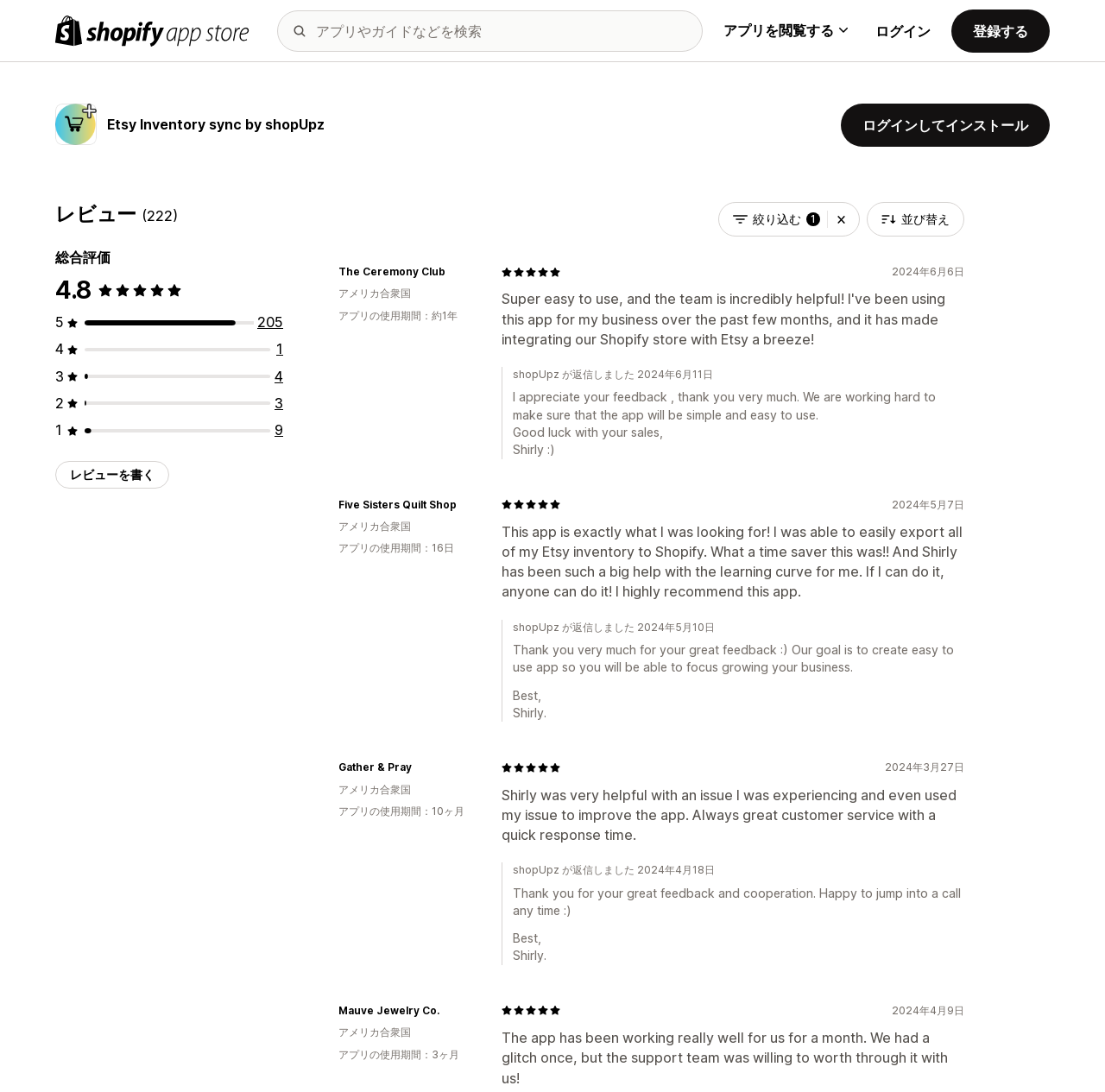Identify the bounding box coordinates for the region of the element that should be clicked to carry out the instruction: "Leave a comment". The bounding box coordinates should be four float numbers between 0 and 1, i.e., [left, top, right, bottom].

None